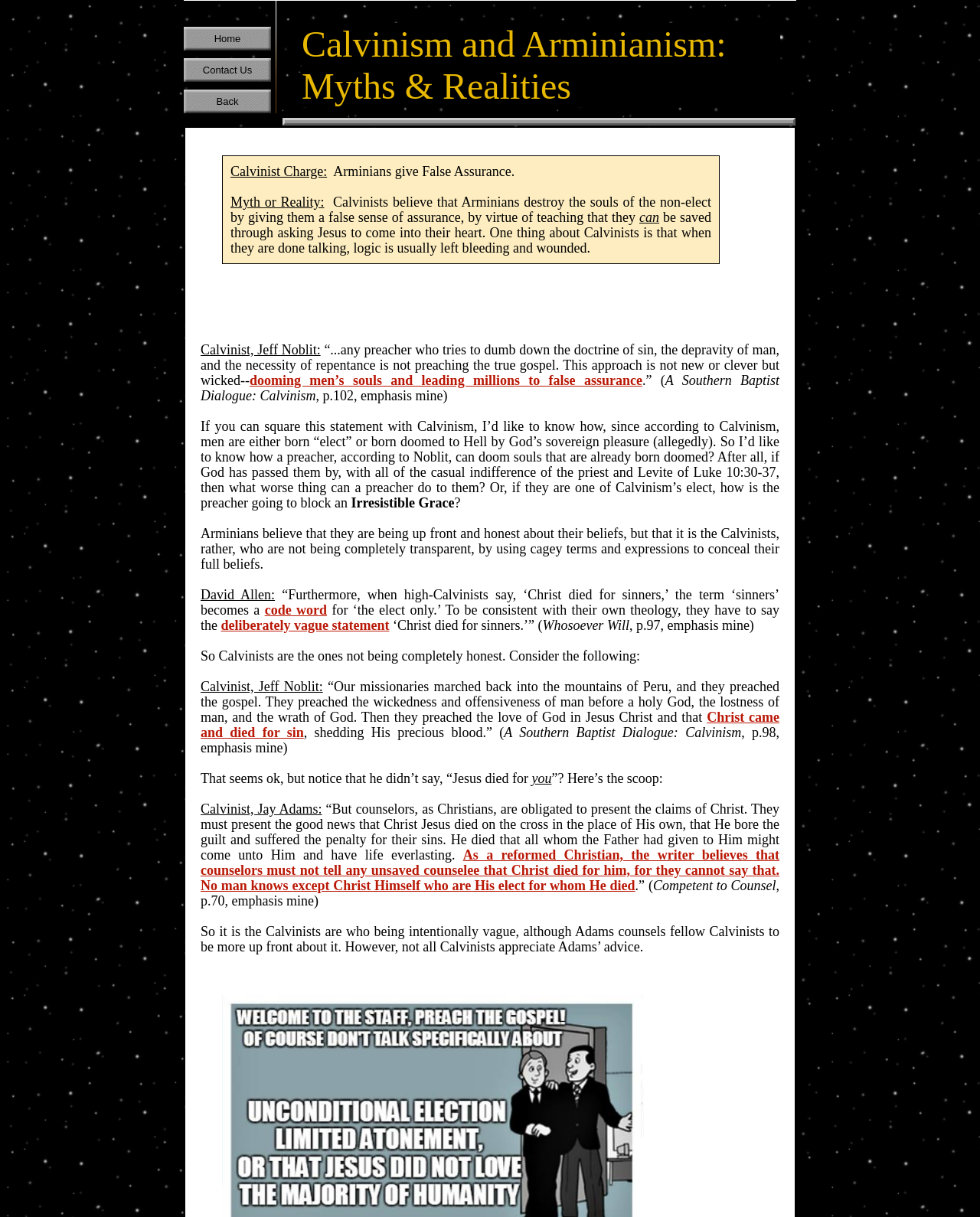Deliver a detailed narrative of the webpage's visual and textual elements.

This webpage appears to be a discussion forum or article about Calvinism and Arminianism, two theological perspectives within Christianity. The page is divided into sections, with a navigation menu on the left side and the main content on the right side.

At the top of the page, there is a title "Calvinism and Arminianism" followed by a subtitle "Myths & Realities". Below this, there are several blocks of text, each containing quotes or statements from various individuals, including Calvinist and Arminian theologians. These quotes are often accompanied by citations from books or articles.

The main content area is dominated by a series of paragraphs, each discussing a specific aspect of the Calvinism-Arminianism debate. The text is dense and features many quotes, citations, and references to biblical passages.

On the left side of the page, there is a navigation menu with links to other pages, including "Home", "Contact Us", and "Back". This menu is organized into a table with several rows, each containing a link.

Throughout the page, there are no images, but the text is formatted with headings, paragraphs, and quotes, making it easy to read and follow. The overall layout is clean and organized, with a focus on presenting the content in a clear and concise manner.